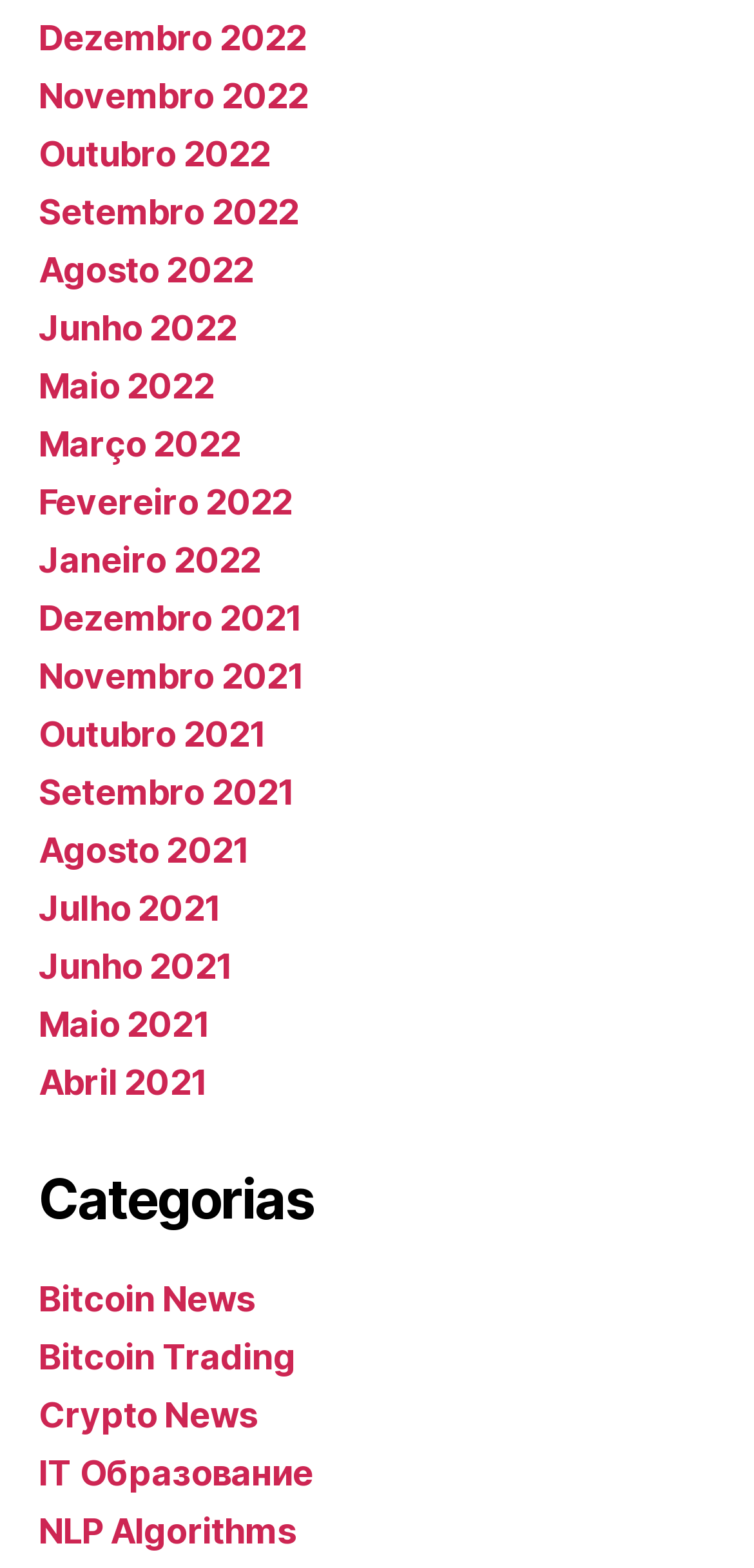How many months are listed?
Give a detailed explanation using the information visible in the image.

I counted the number of links with month names, starting from Dezembro 2022 to Abril 2021, and found 18 links.